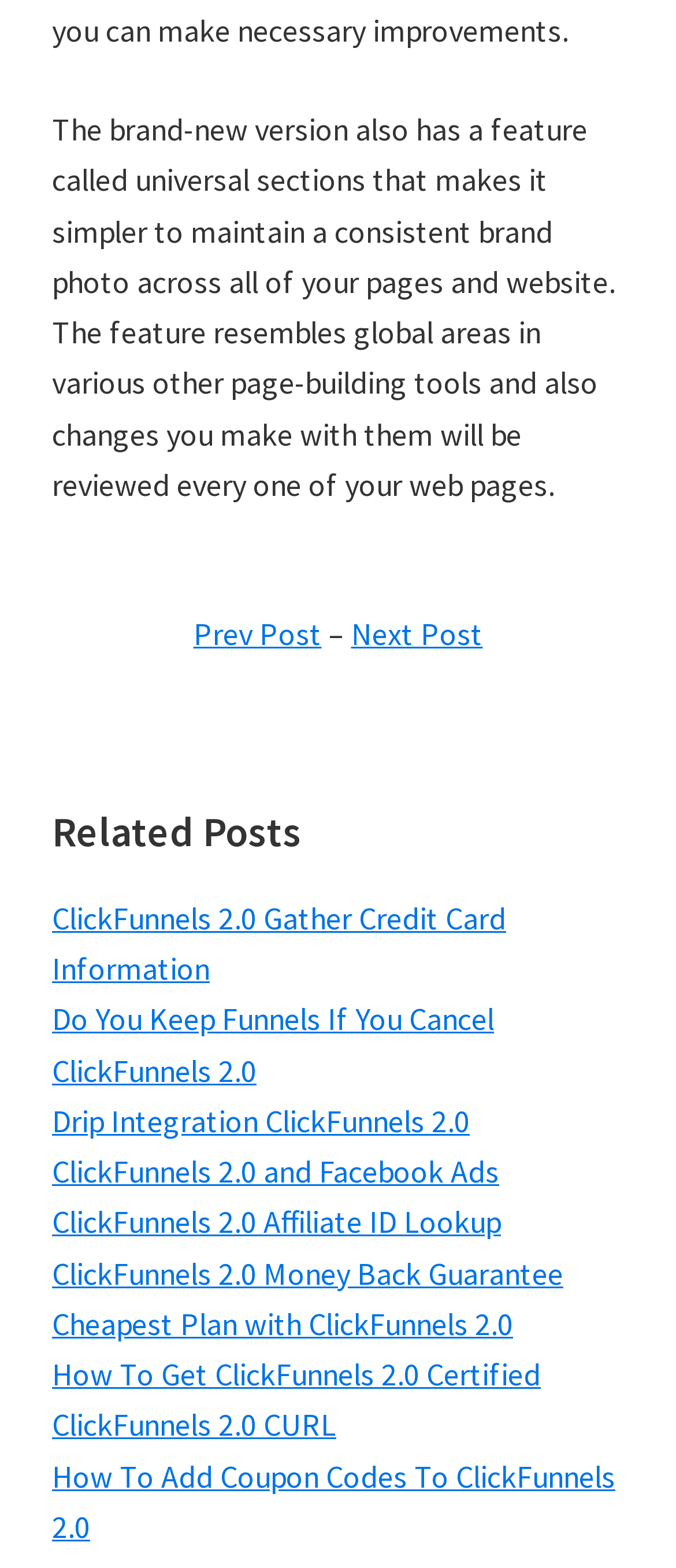Identify and provide the bounding box for the element described by: "Cheapest Plan with ClickFunnels 2.0".

[0.077, 0.831, 0.759, 0.857]